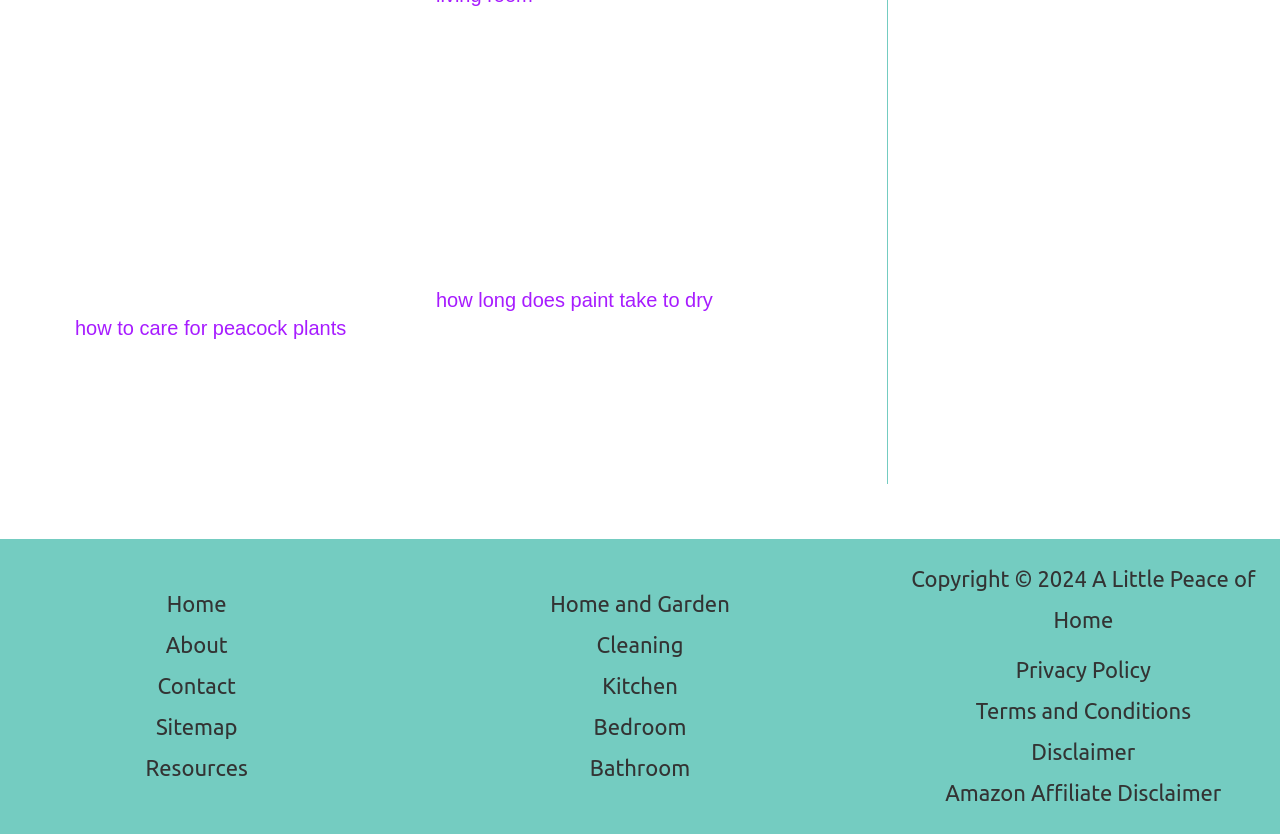Using the provided element description: "Home and Garden", determine the bounding box coordinates of the corresponding UI element in the screenshot.

[0.43, 0.709, 0.57, 0.739]